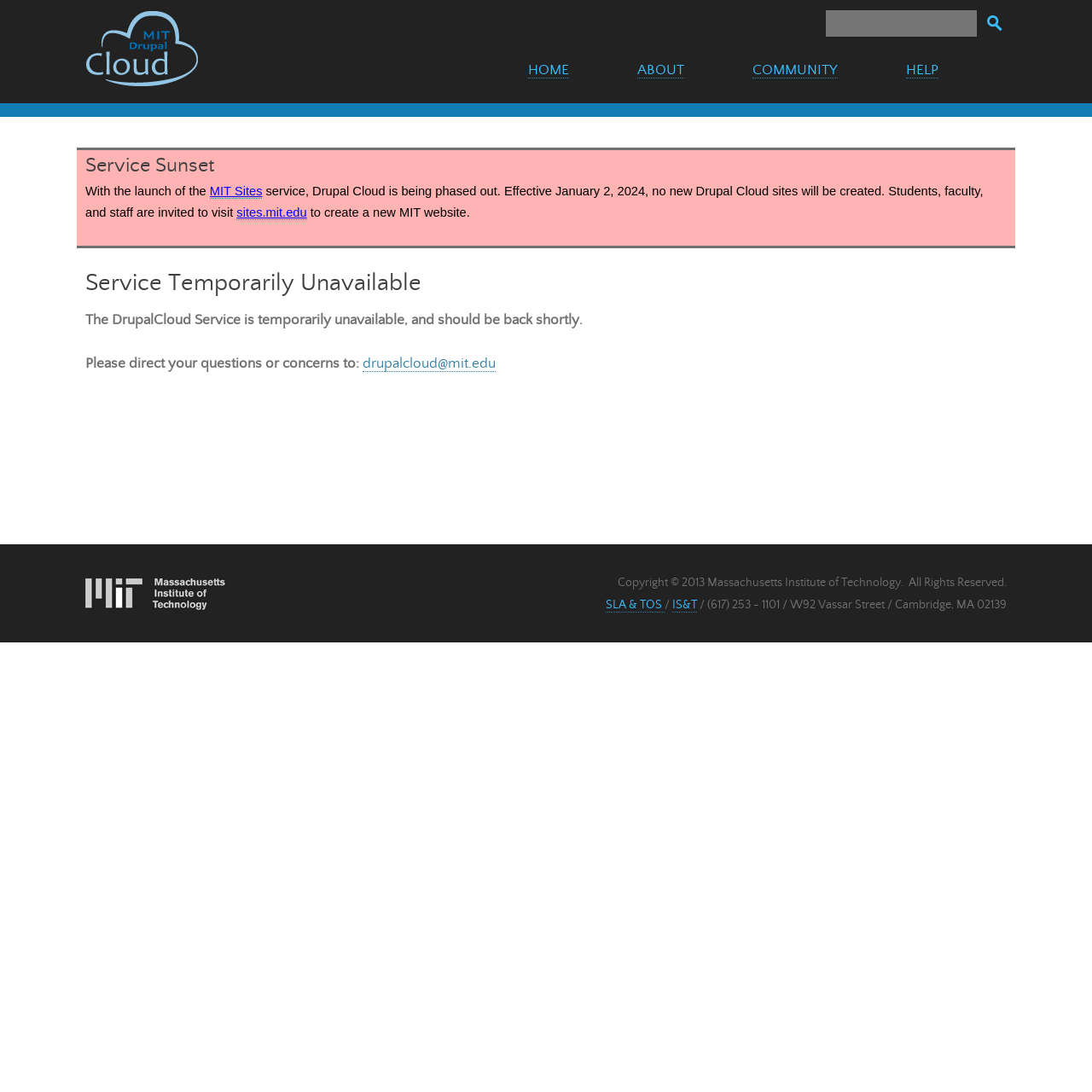Determine the bounding box coordinates of the region that needs to be clicked to achieve the task: "Visit MIT Sites".

[0.192, 0.168, 0.24, 0.182]